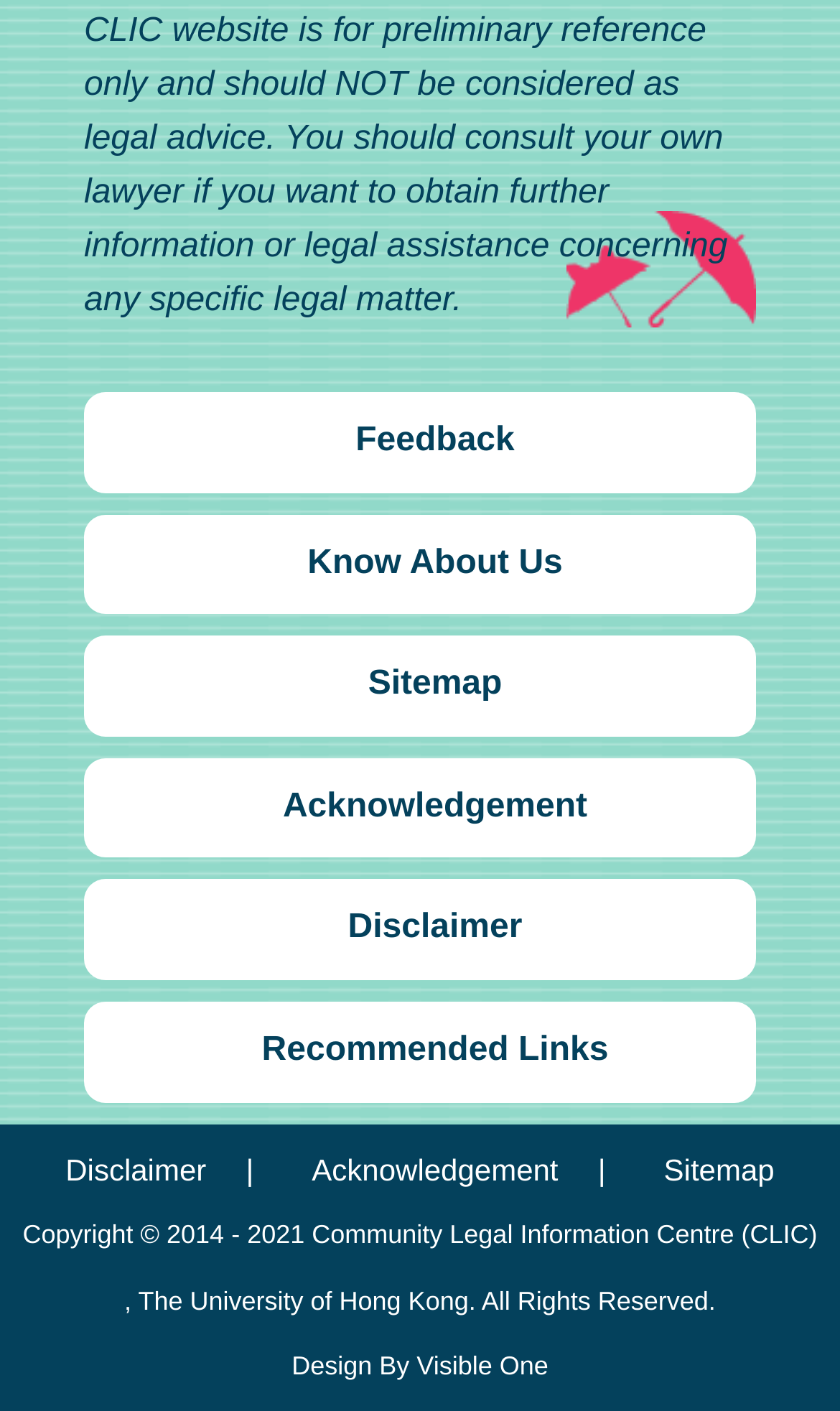Locate the bounding box coordinates for the element described below: "Acknowledgement". The coordinates must be four float values between 0 and 1, formatted as [left, top, right, bottom].

[0.136, 0.537, 0.9, 0.608]